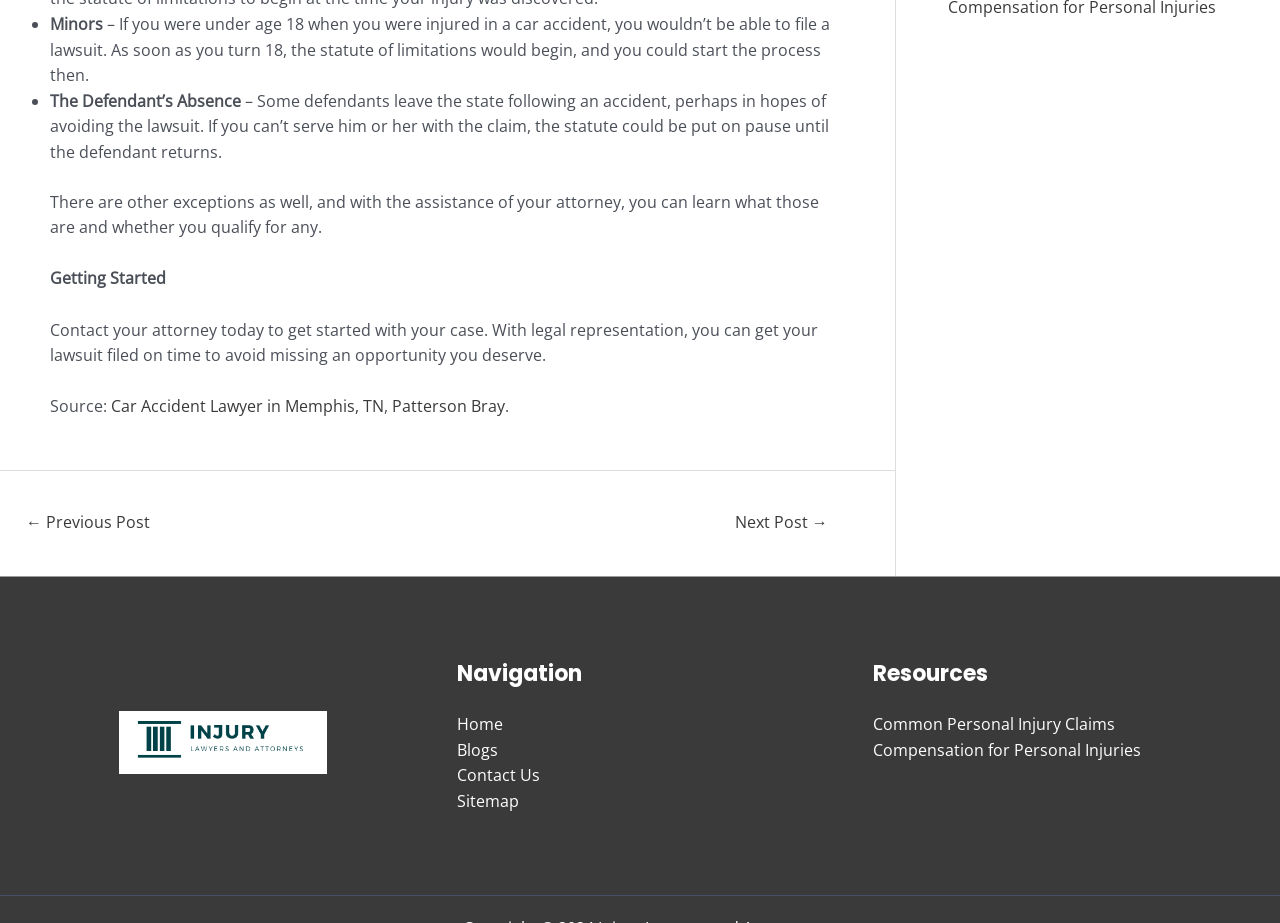Respond to the question below with a concise word or phrase:
What is the purpose of contacting an attorney?

Get lawsuit filed on time